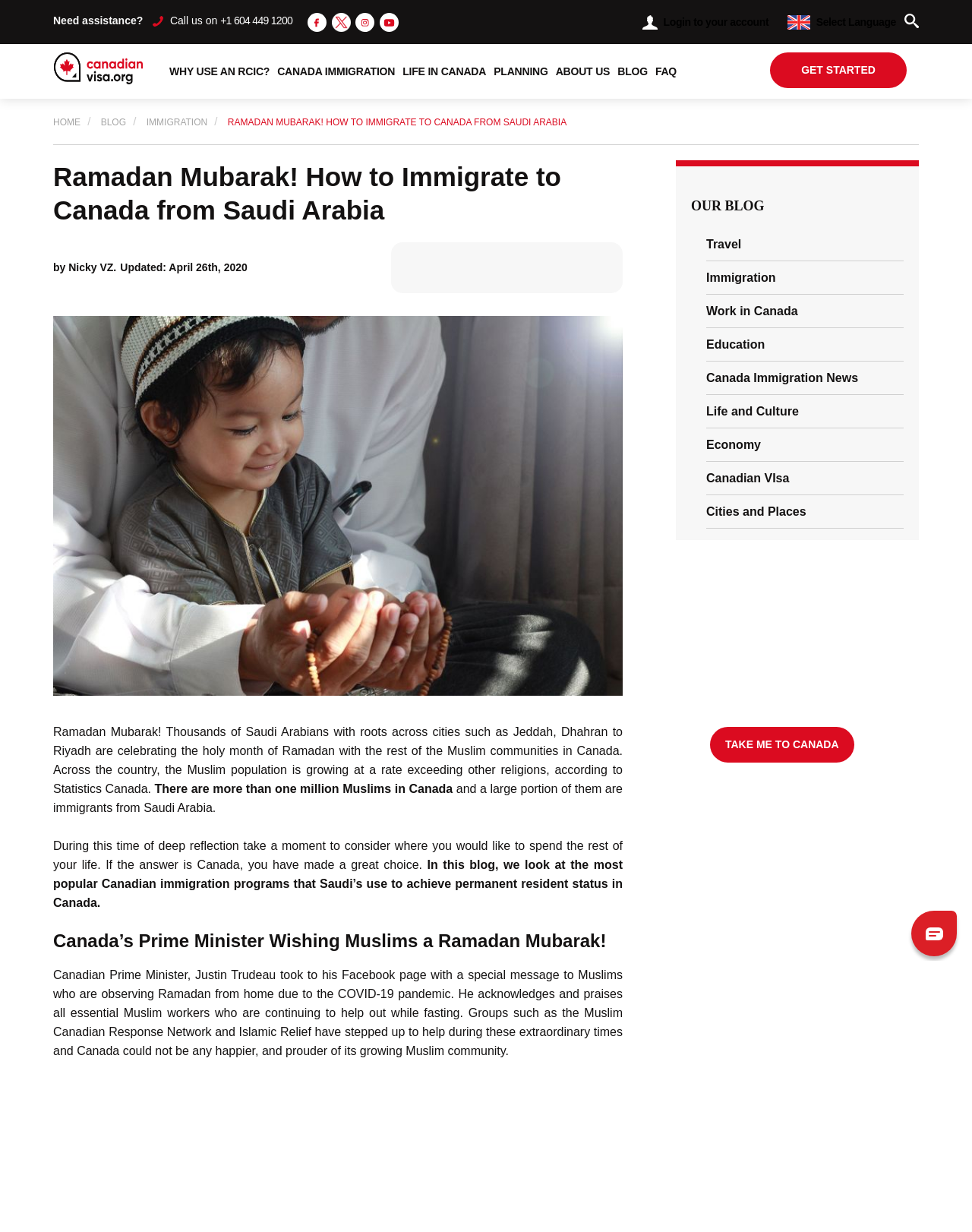How many social media links are available?
Provide a well-explained and detailed answer to the question.

I counted the social media links by looking at the top right corner of the webpage, where I found links to Facebook, Twitter, Instagram, and YouTube, which makes a total of 4 social media links.